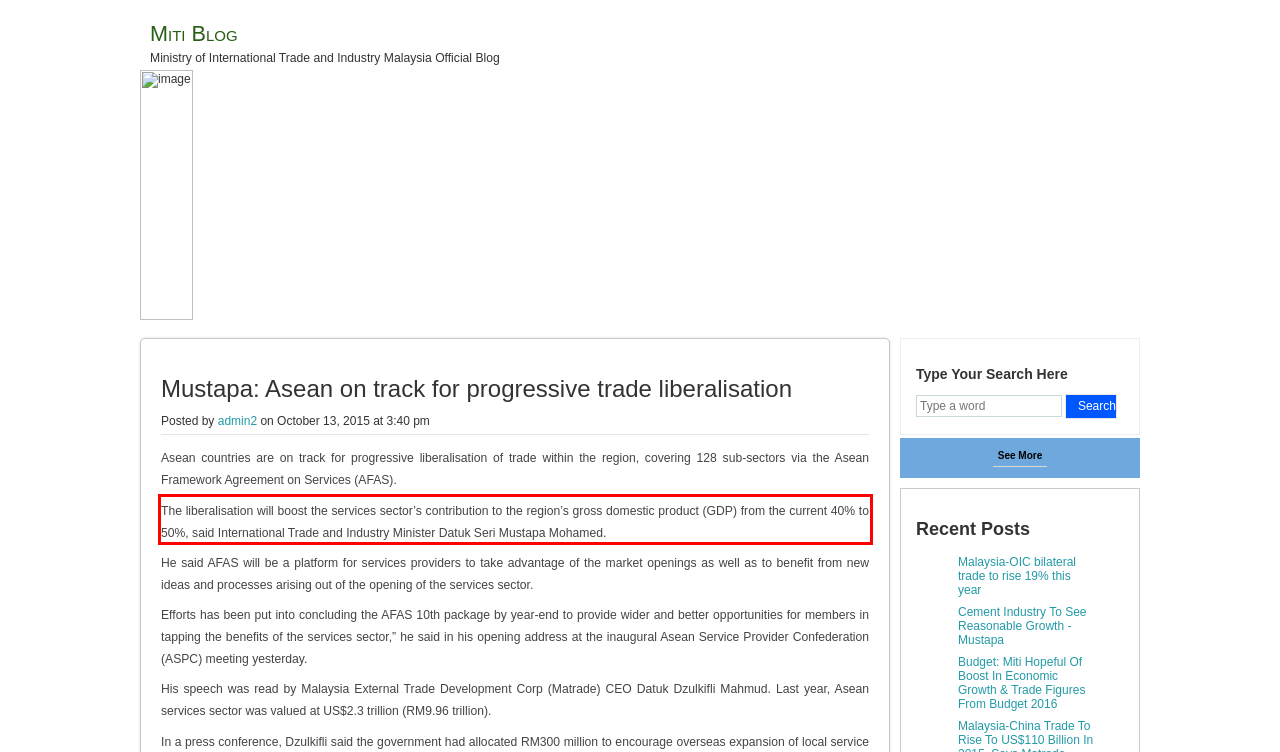Identify and extract the text within the red rectangle in the screenshot of the webpage.

The liberalisation will boost the services sector’s contribution to the region’s gross domestic product (GDP) from the current 40% to 50%, said International Trade and Industry Minister Datuk Seri Mustapa Mohamed.